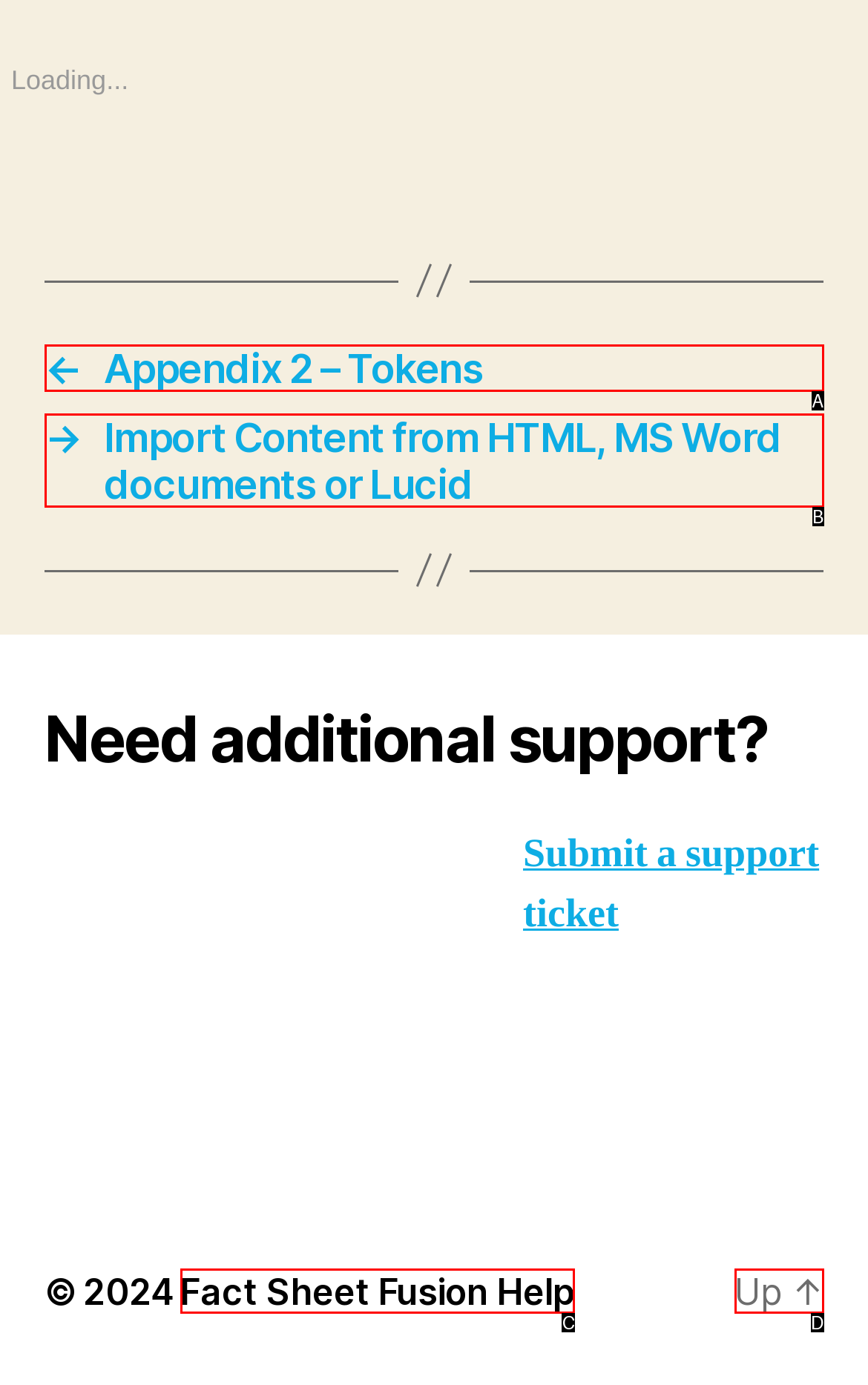Given the element description: ← Appendix 2 – Tokens
Pick the letter of the correct option from the list.

A